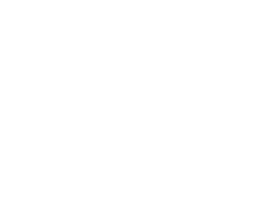Please look at the image and answer the question with a detailed explanation: What is the machine designed to handle?

According to the caption, the DHD-1313 deep-hole drilling machine is designed to handle complex drilling tasks, making it an essential tool in various manufacturing processes.